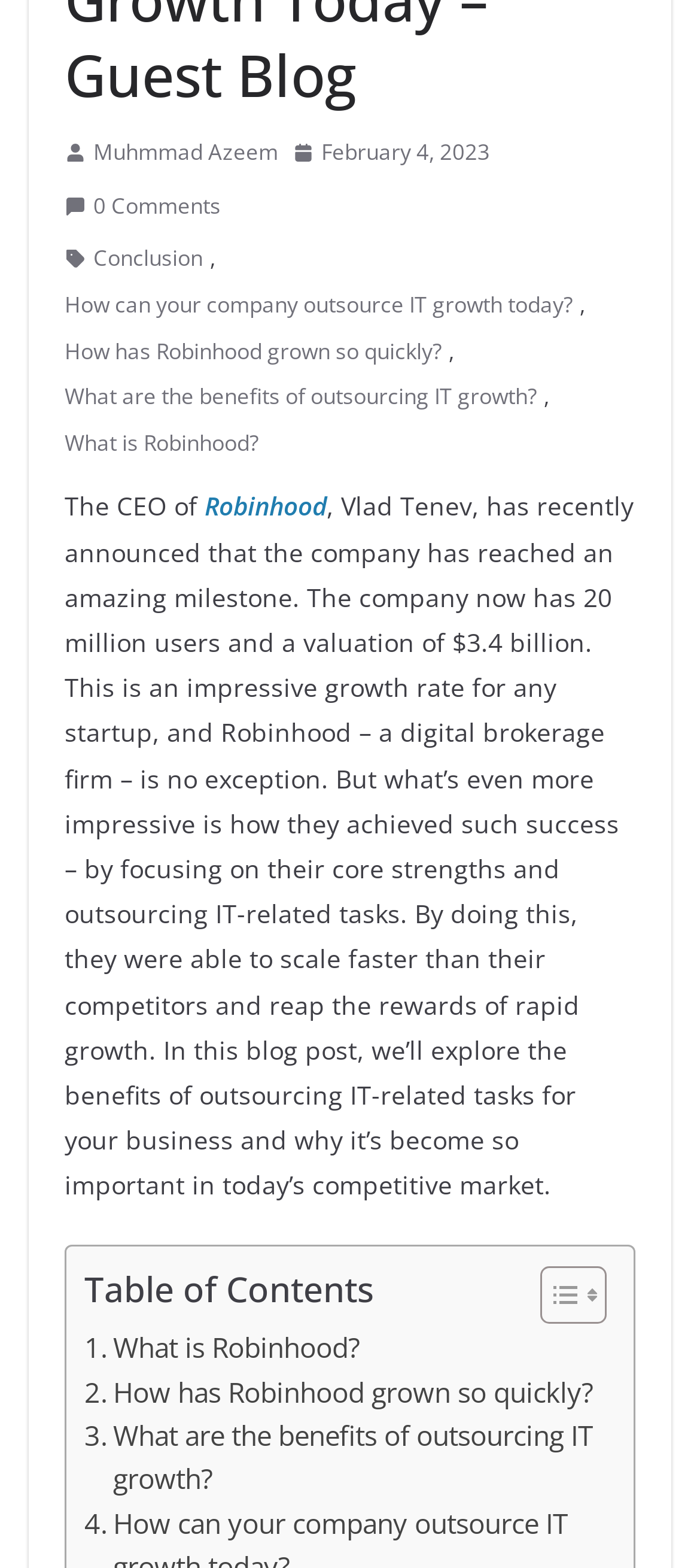Find the bounding box of the UI element described as follows: "0 Comments".

[0.092, 0.119, 0.315, 0.144]